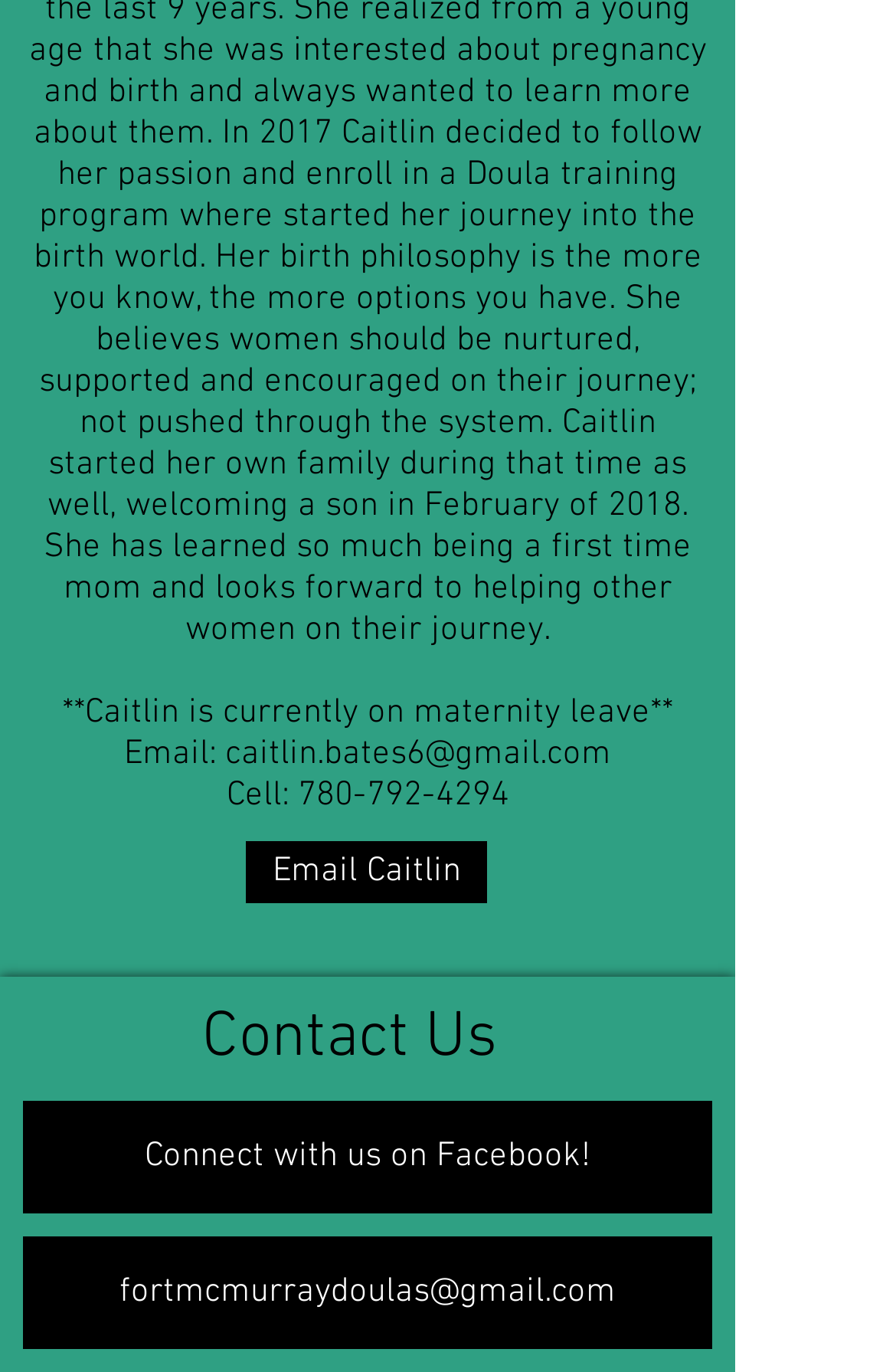Provide a short answer to the following question with just one word or phrase: How can I contact Caitlin?

Email or cell